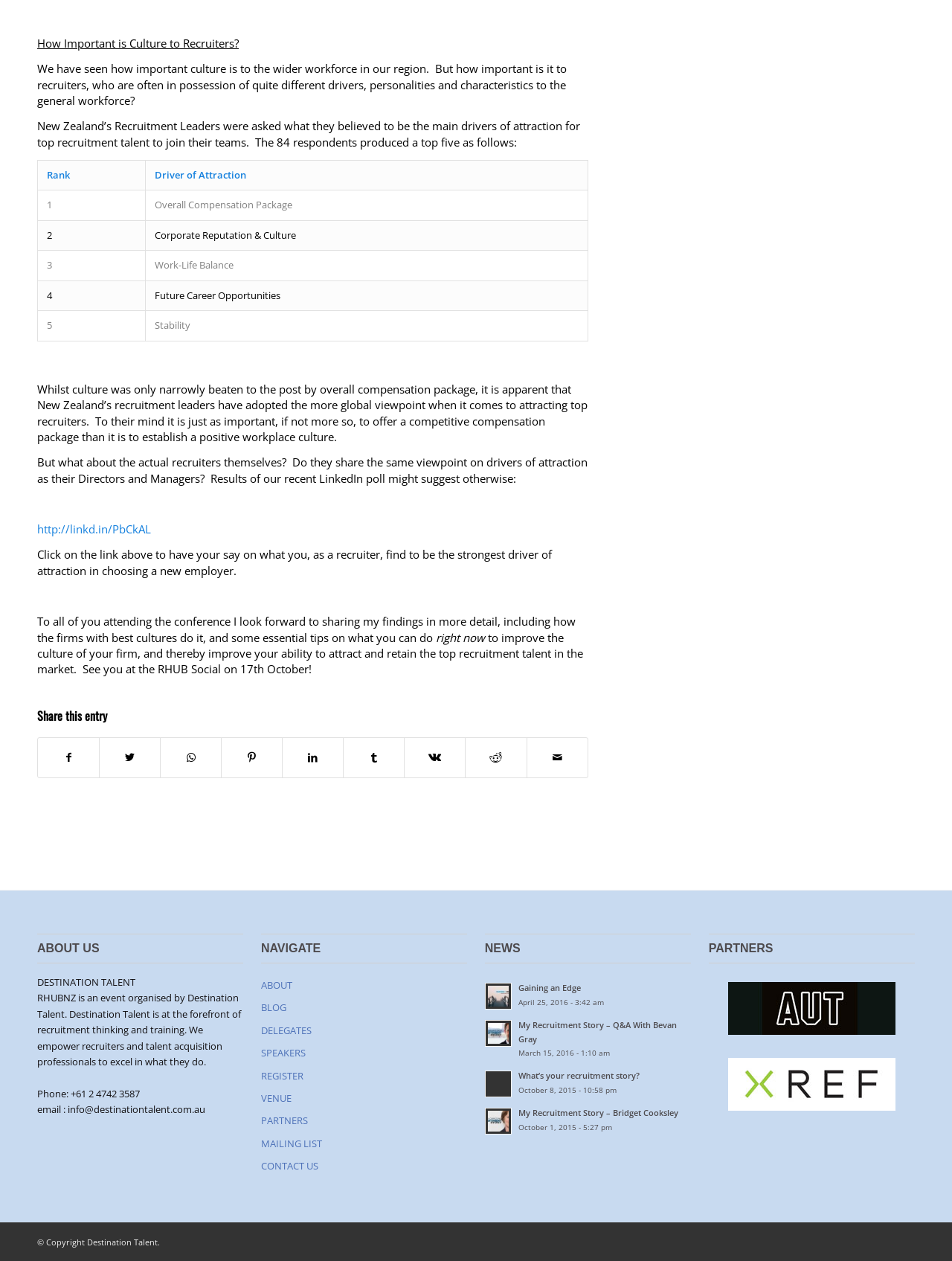What is the rank of 'Corporate Reputation & Culture' in the drivers of attraction?
Using the image, answer in one word or phrase.

2